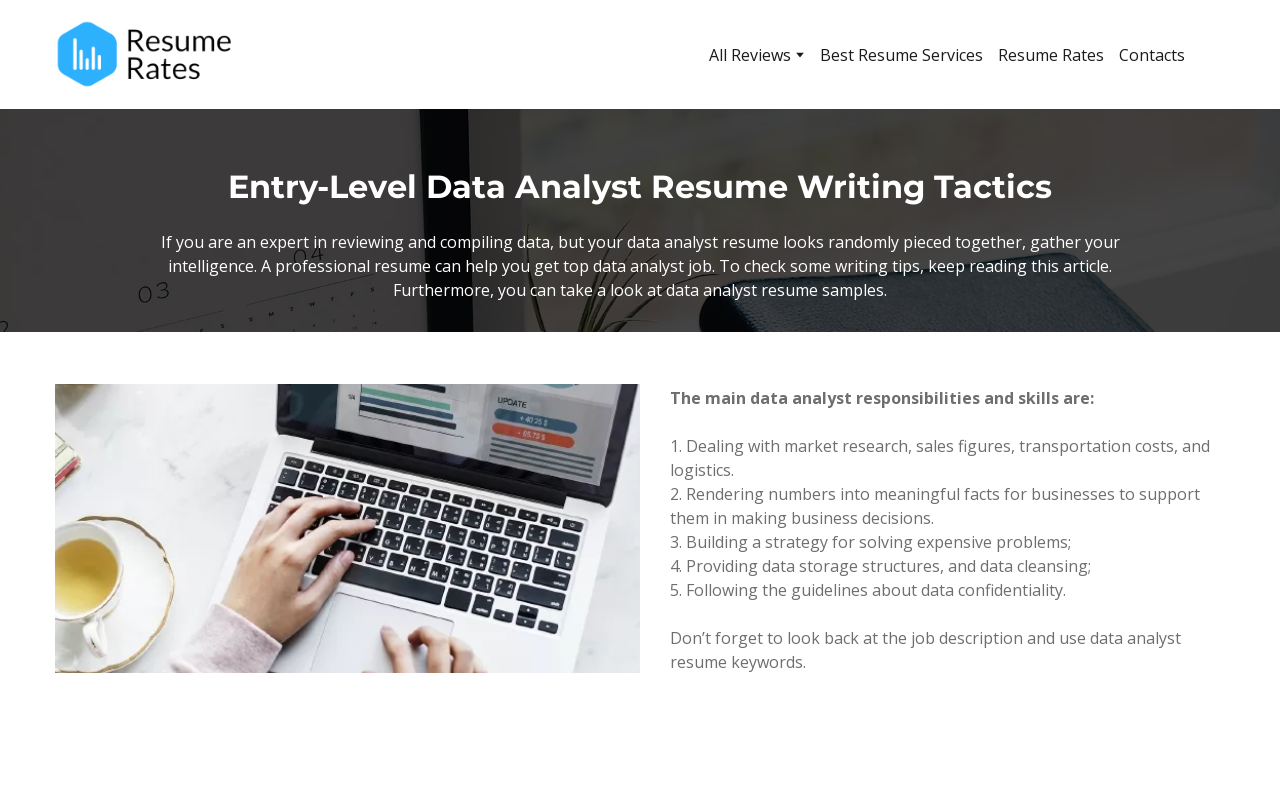Based on what you see in the screenshot, provide a thorough answer to this question: What should be included in a data analyst resume?

The webpage suggests that a data analyst resume should include keywords related to the job description, in addition to highlighting the main responsibilities and skills of a data analyst.